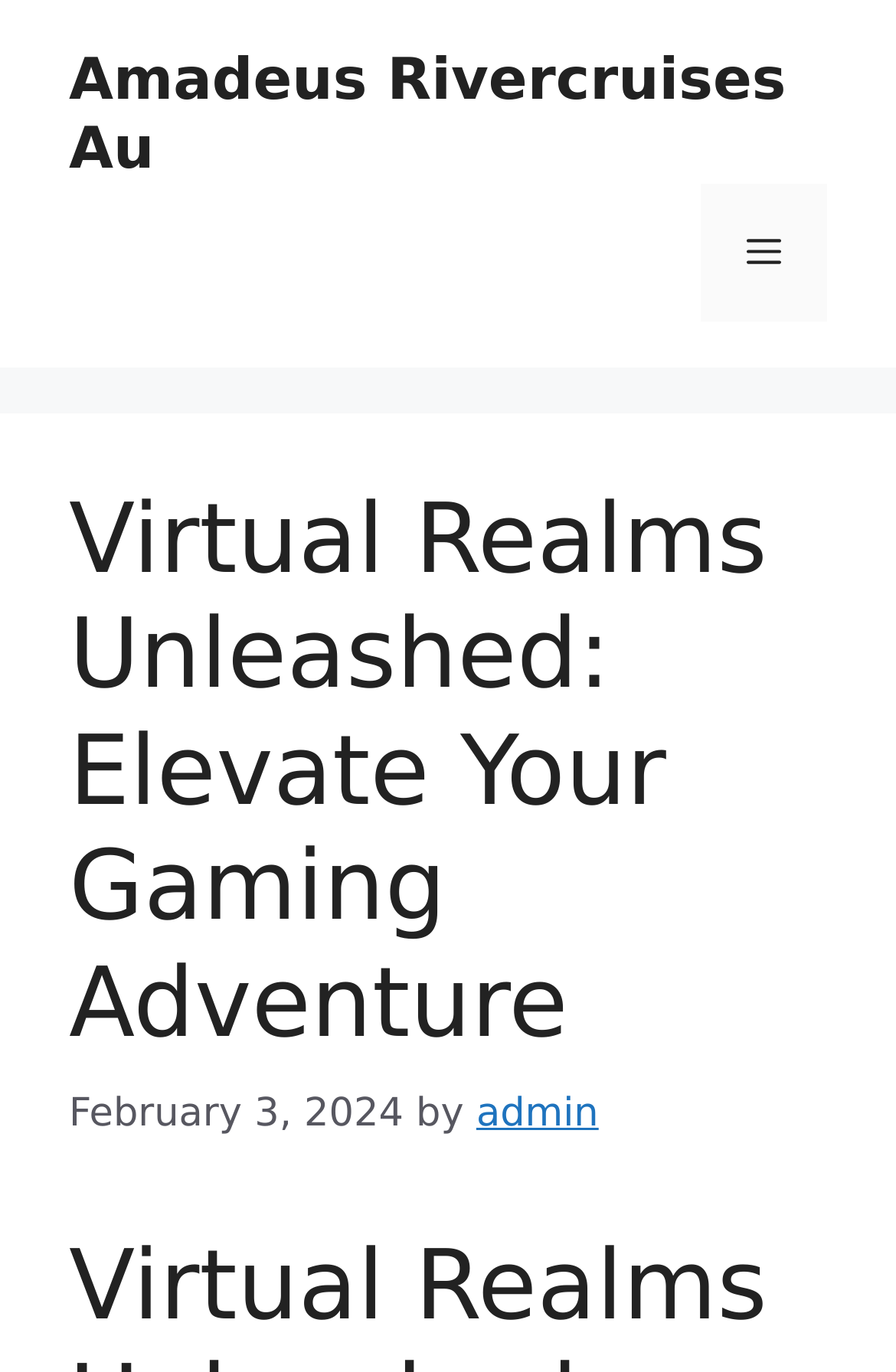Who is the author of the article?
Make sure to answer the question with a detailed and comprehensive explanation.

I found the answer by looking at the link element within the HeaderAsNonLandmark element, which contains the text 'admin' and is likely the author of the article.